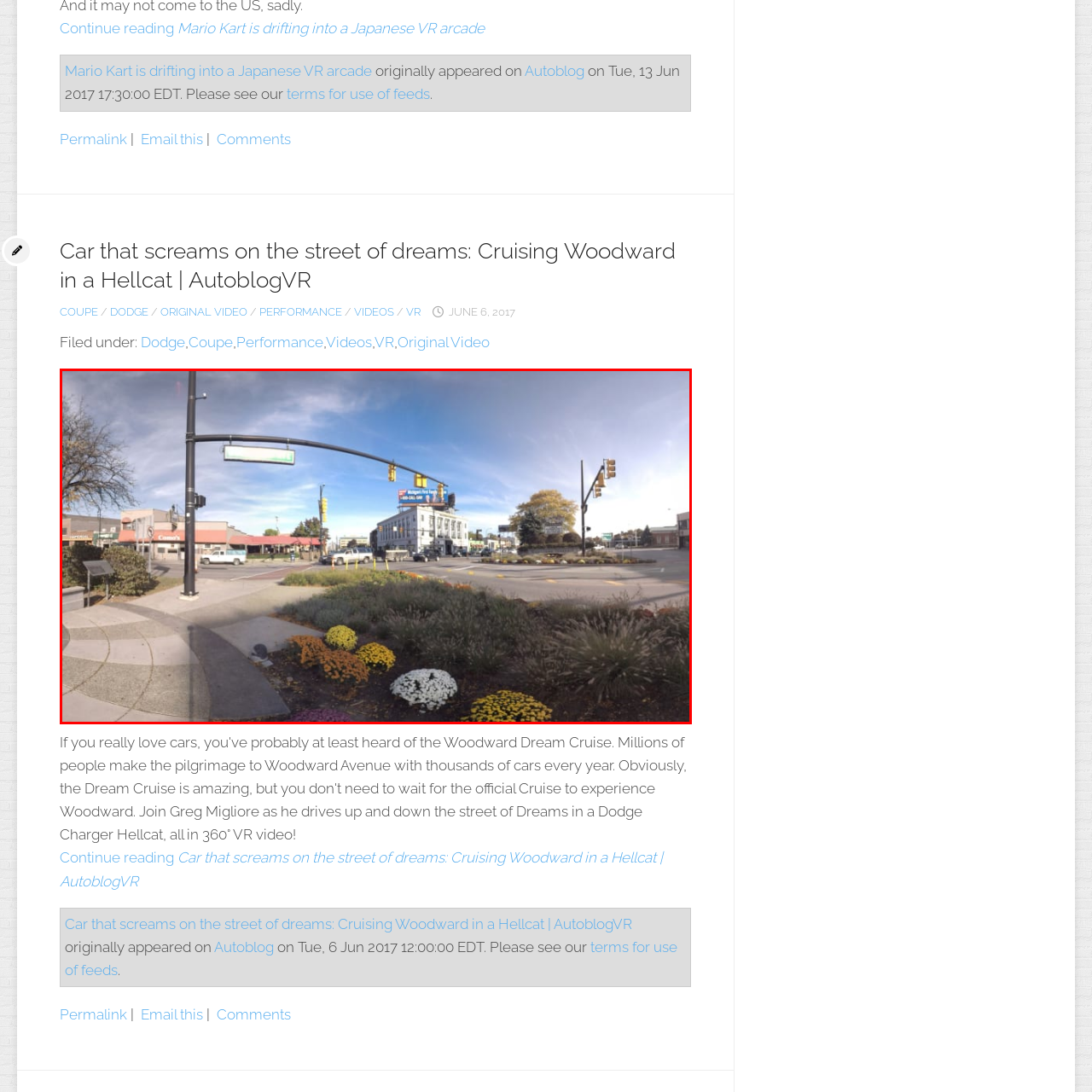Elaborate on the scene depicted inside the red bounding box.

The image captures a lively intersection featuring a mix of urban elements. In the foreground, vibrant flowers in shades of yellow, orange, and white create a welcoming landscape, contrasting beautifully with the grey pavement. A traffic signal with green lights is visible, indicating active movement at the intersection. On the left, a view of local businesses, including a restaurant with an outdoor seating area, is framed by the lush trees. To the right, a distinctive building stands, potentially housing shops or offices, enhancing the urban charm. The overall atmosphere suggests a bustling community hub, reflecting a blend of nature and urban life under a partly cloudy sky.